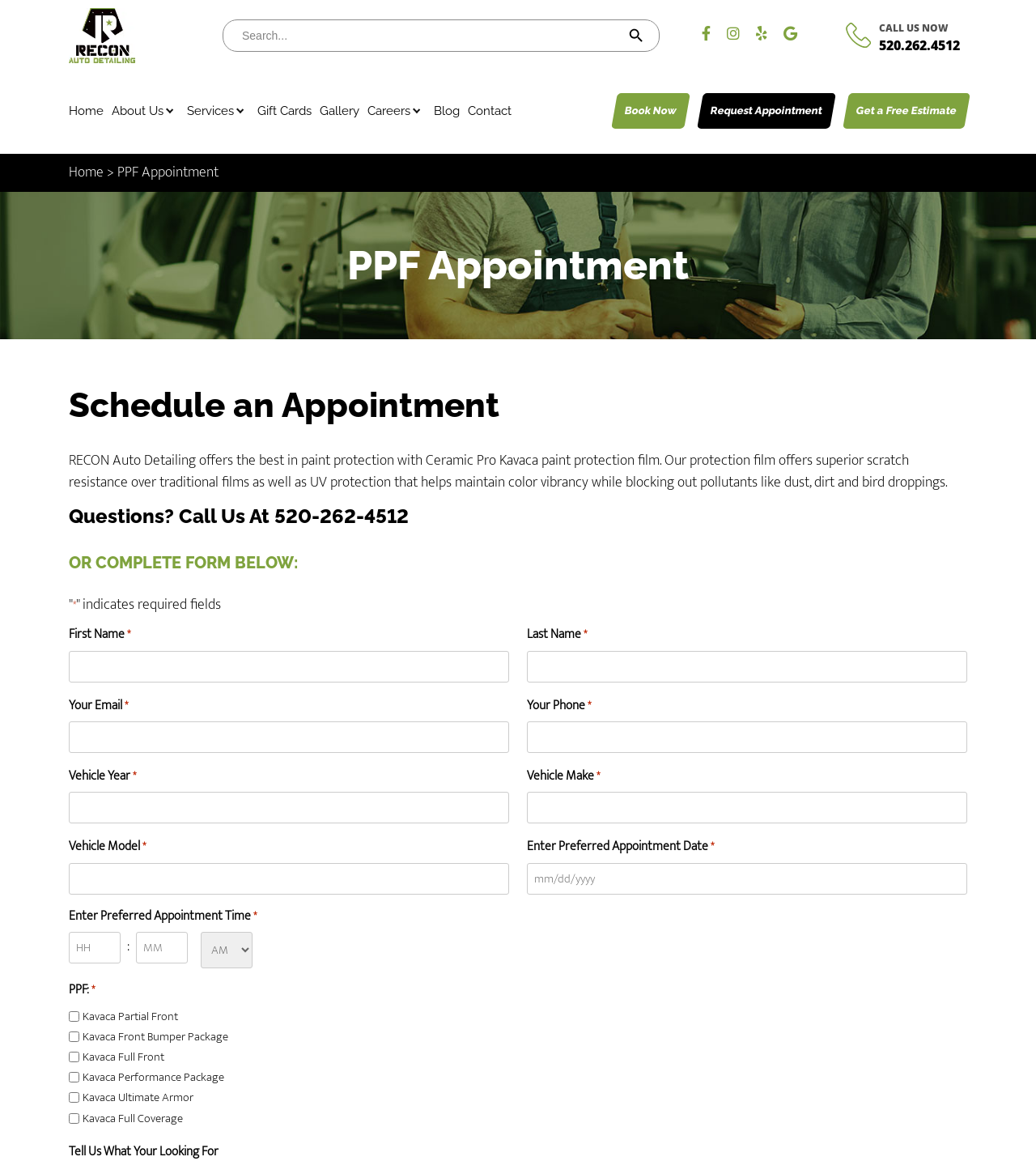Determine the bounding box coordinates for the clickable element required to fulfill the instruction: "Enter your first name". Provide the coordinates as four float numbers between 0 and 1, i.e., [left, top, right, bottom].

[0.066, 0.576, 0.491, 0.603]